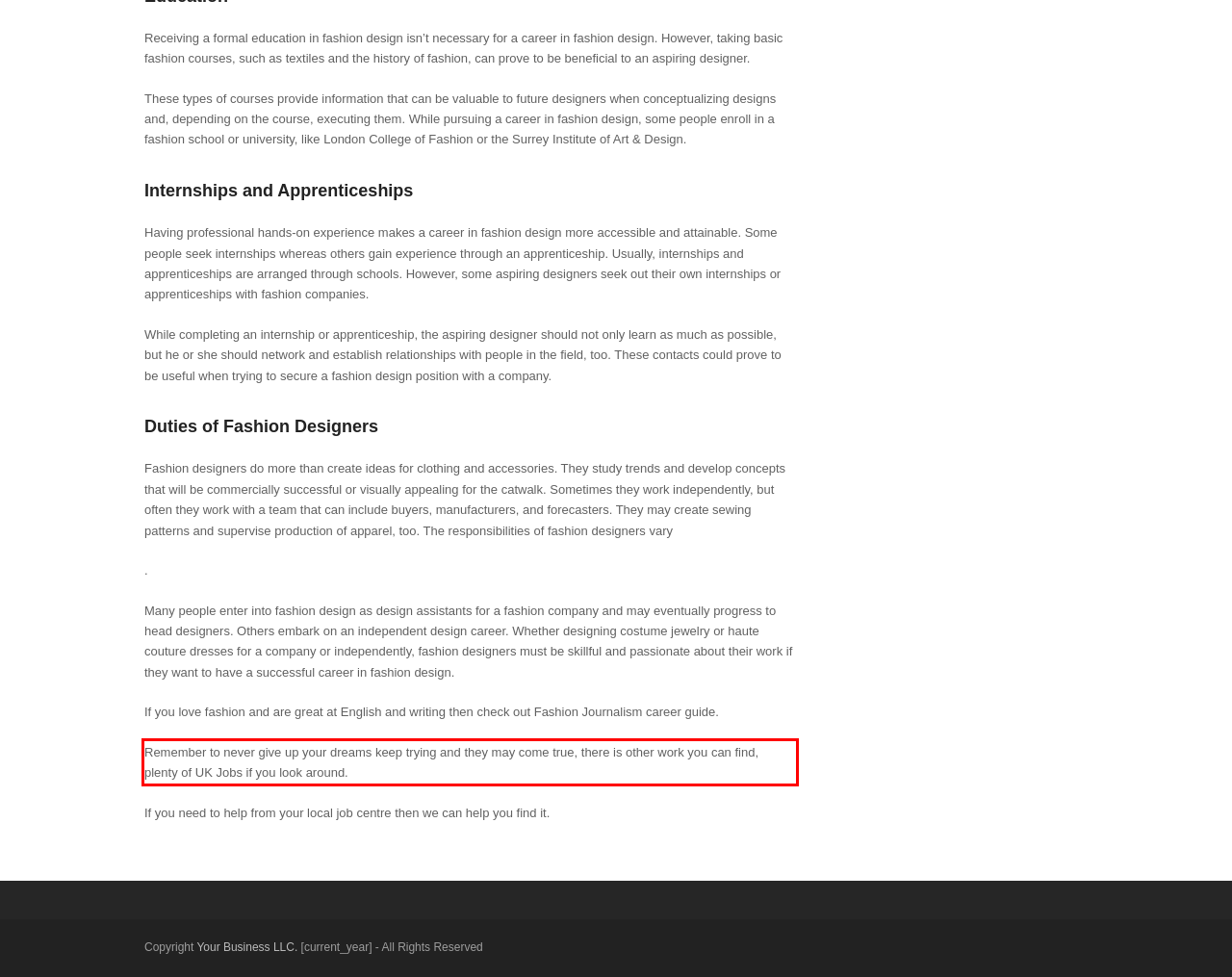Look at the provided screenshot of the webpage and perform OCR on the text within the red bounding box.

Remember to never give up your dreams keep trying and they may come true, there is other work you can find, plenty of UK Jobs if you look around.